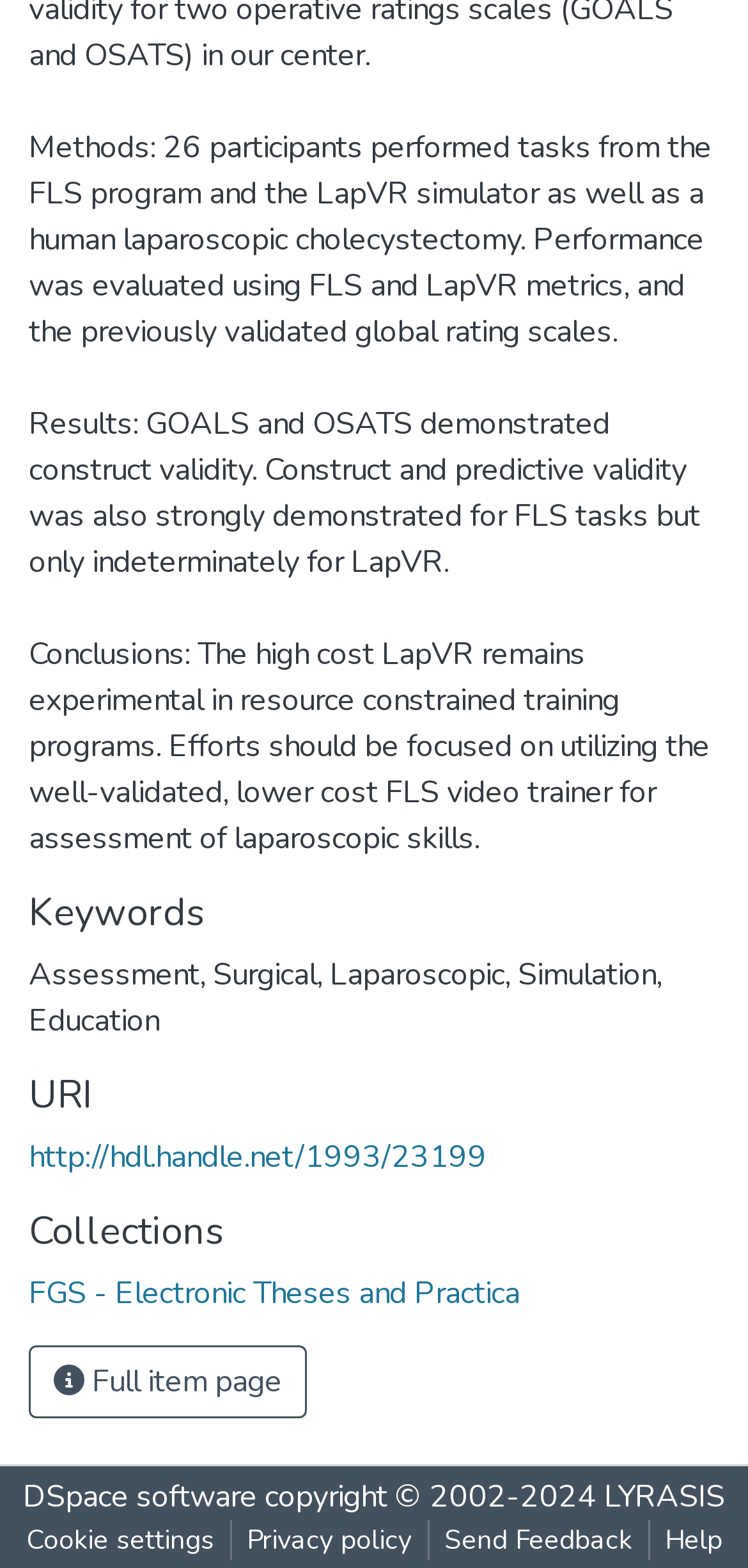Observe the image and answer the following question in detail: What is the name of the collection?

The name of the collection is 'FGS - Electronic Theses and Practica' which is a link element with bounding box coordinates [0.038, 0.811, 0.695, 0.838].